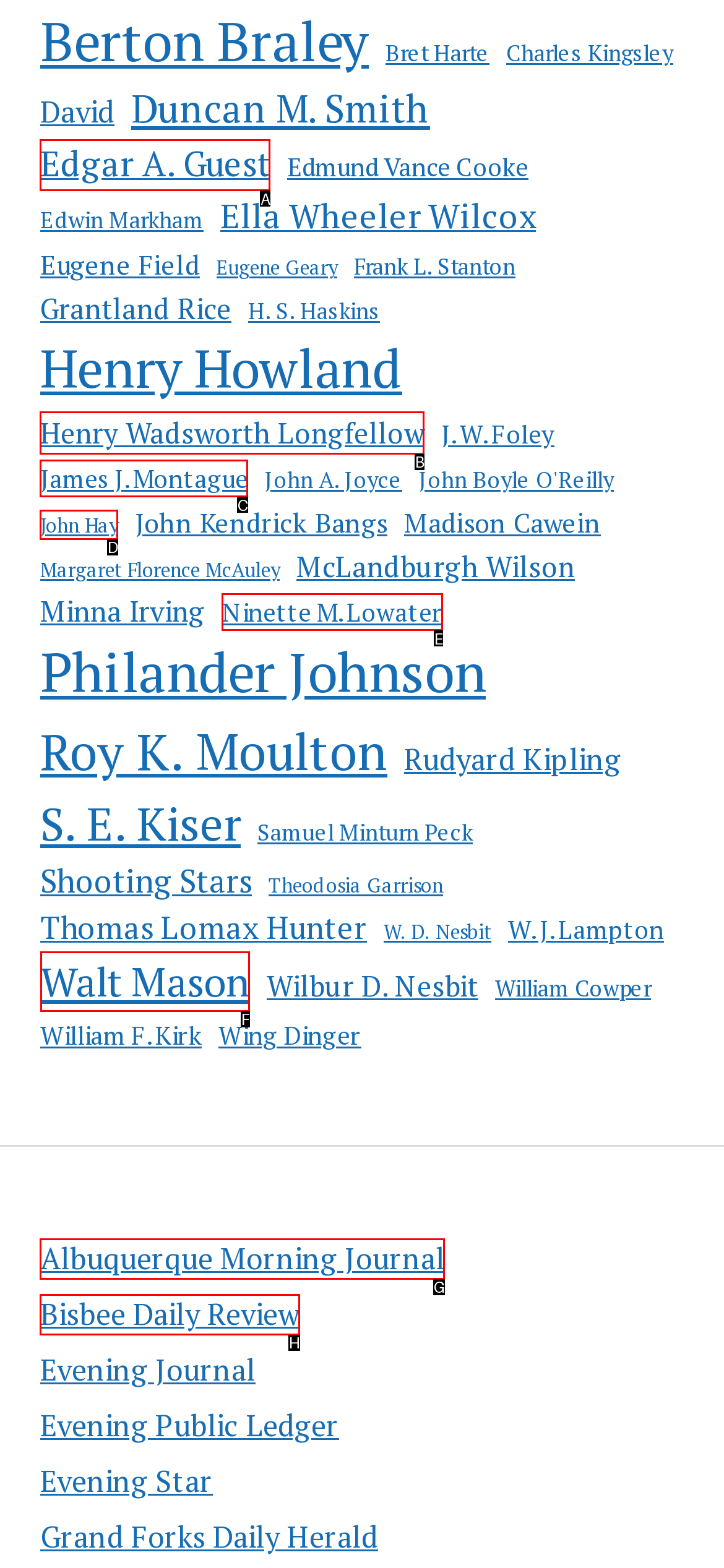Tell me which one HTML element I should click to complete the following task: Browse Walt Mason's items Answer with the option's letter from the given choices directly.

F